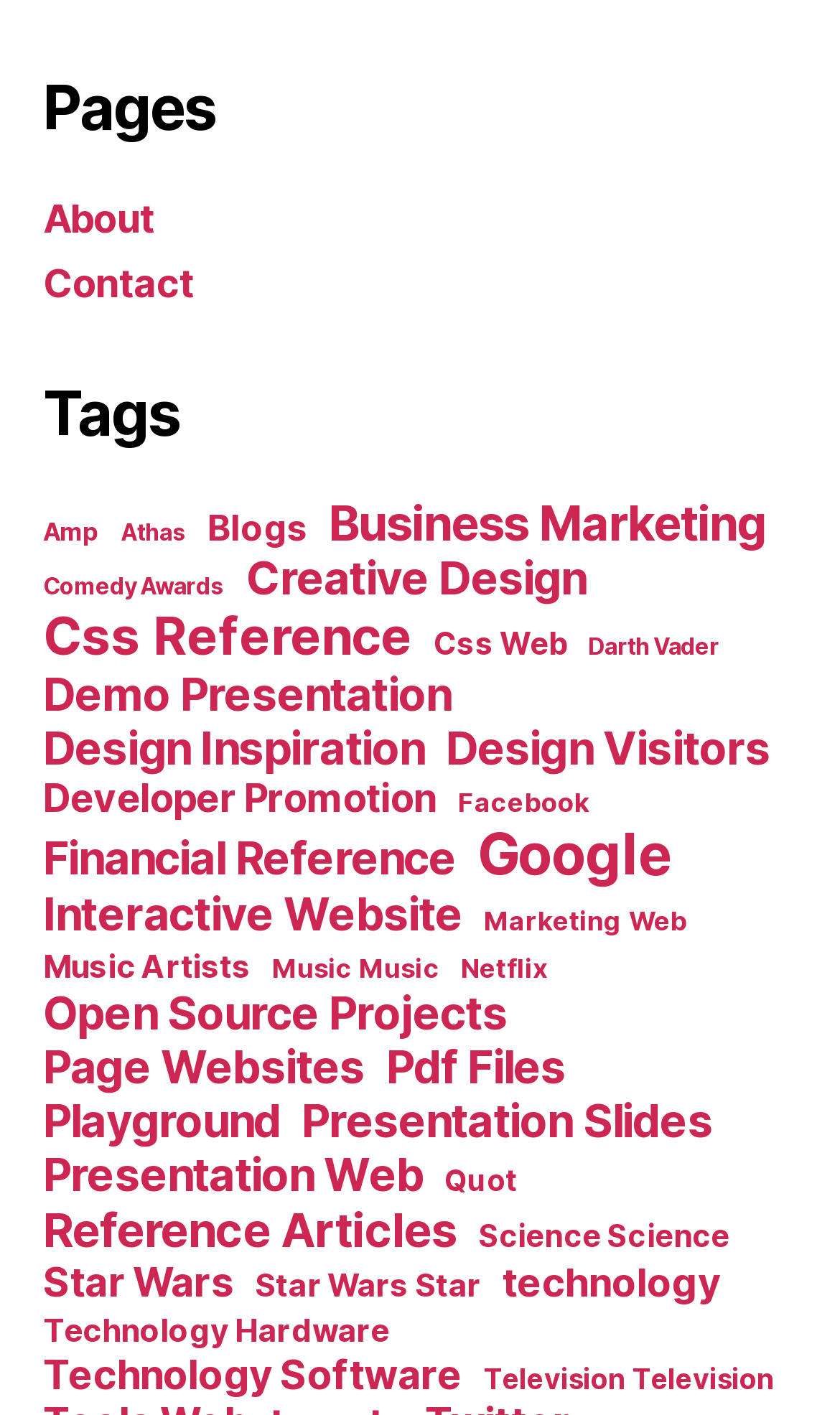Identify the bounding box coordinates of the element to click to follow this instruction: 'View Css Reference'. Ensure the coordinates are four float values between 0 and 1, provided as [left, top, right, bottom].

[0.051, 0.428, 0.491, 0.472]